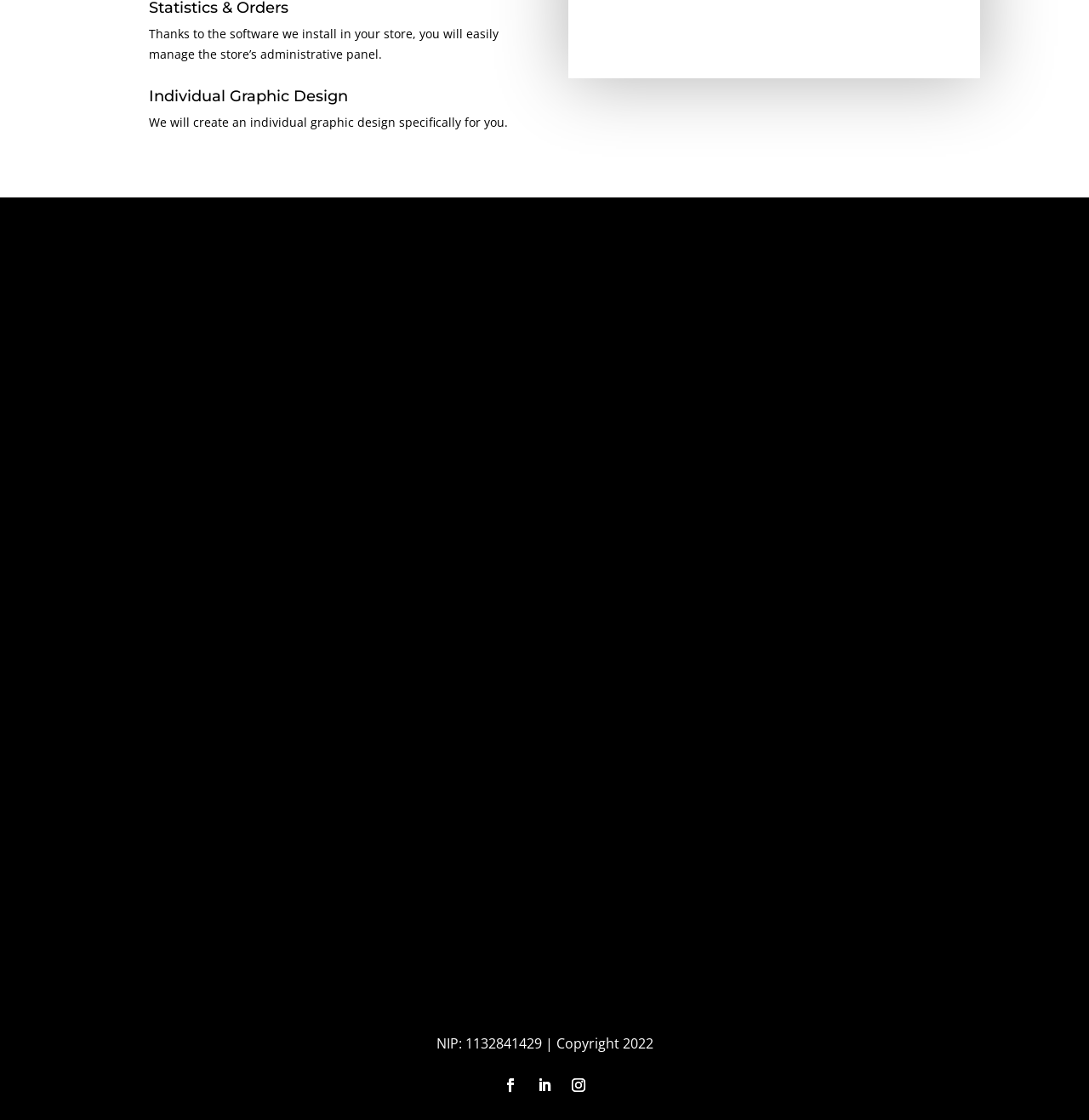Can you identify the bounding box coordinates of the clickable region needed to carry out this instruction: 'Sign in'? The coordinates should be four float numbers within the range of 0 to 1, stated as [left, top, right, bottom].

None